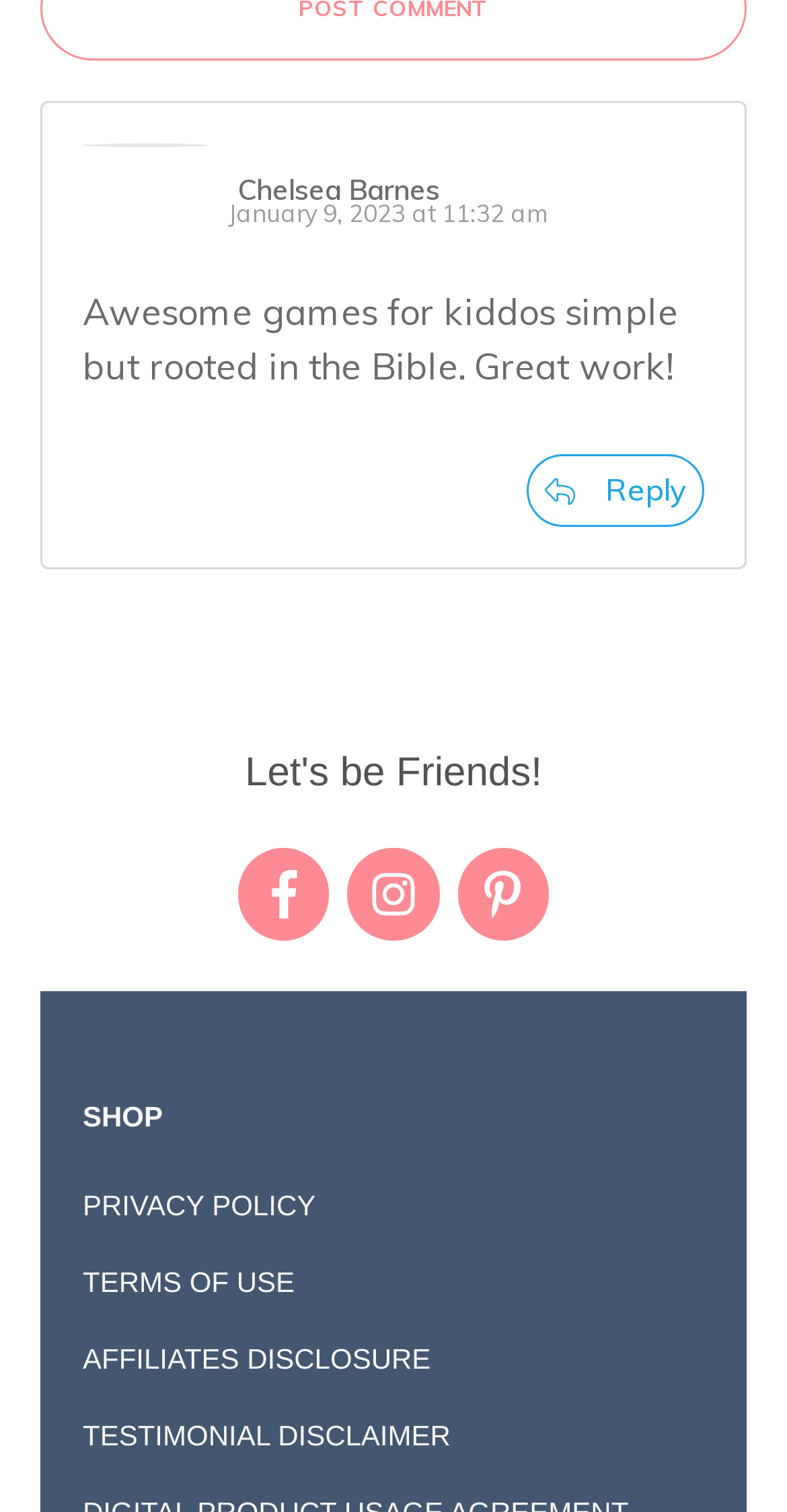Utilize the information from the image to answer the question in detail:
What is the name of the person who wrote the comment?

I found the name 'Chelsea Barnes' in the link element with the bounding box coordinates [0.303, 0.105, 0.559, 0.147] which is a child element of the FooterAsNonLandmark element.